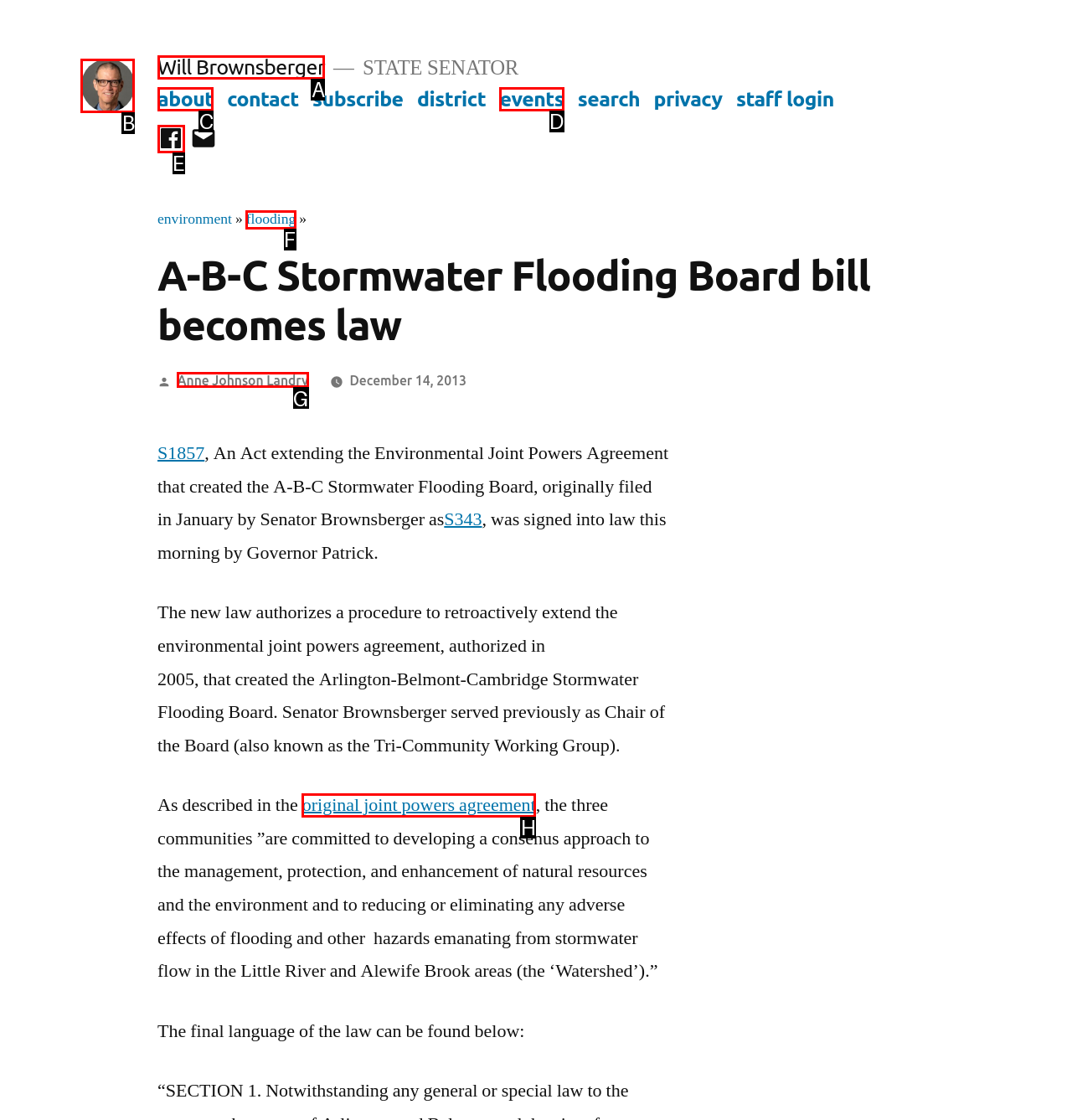Point out the option that aligns with the description: original joint powers agreement
Provide the letter of the corresponding choice directly.

H